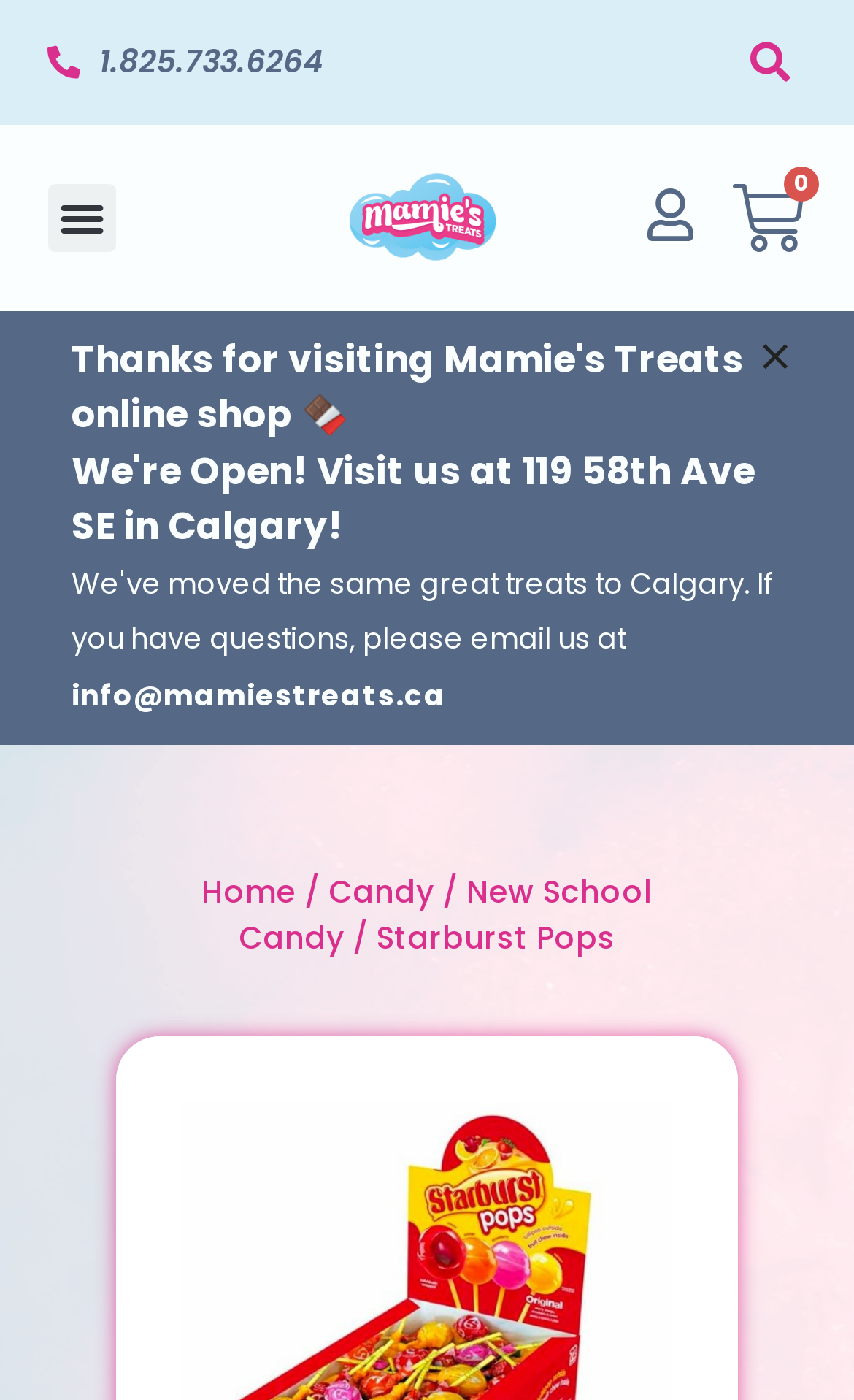What is the email address of Mamie's Treats?
Provide a comprehensive and detailed answer to the question.

I found the email address by looking at the alert section of the webpage, where it is explicitly stated as 'info@mamiestreats.ca'.